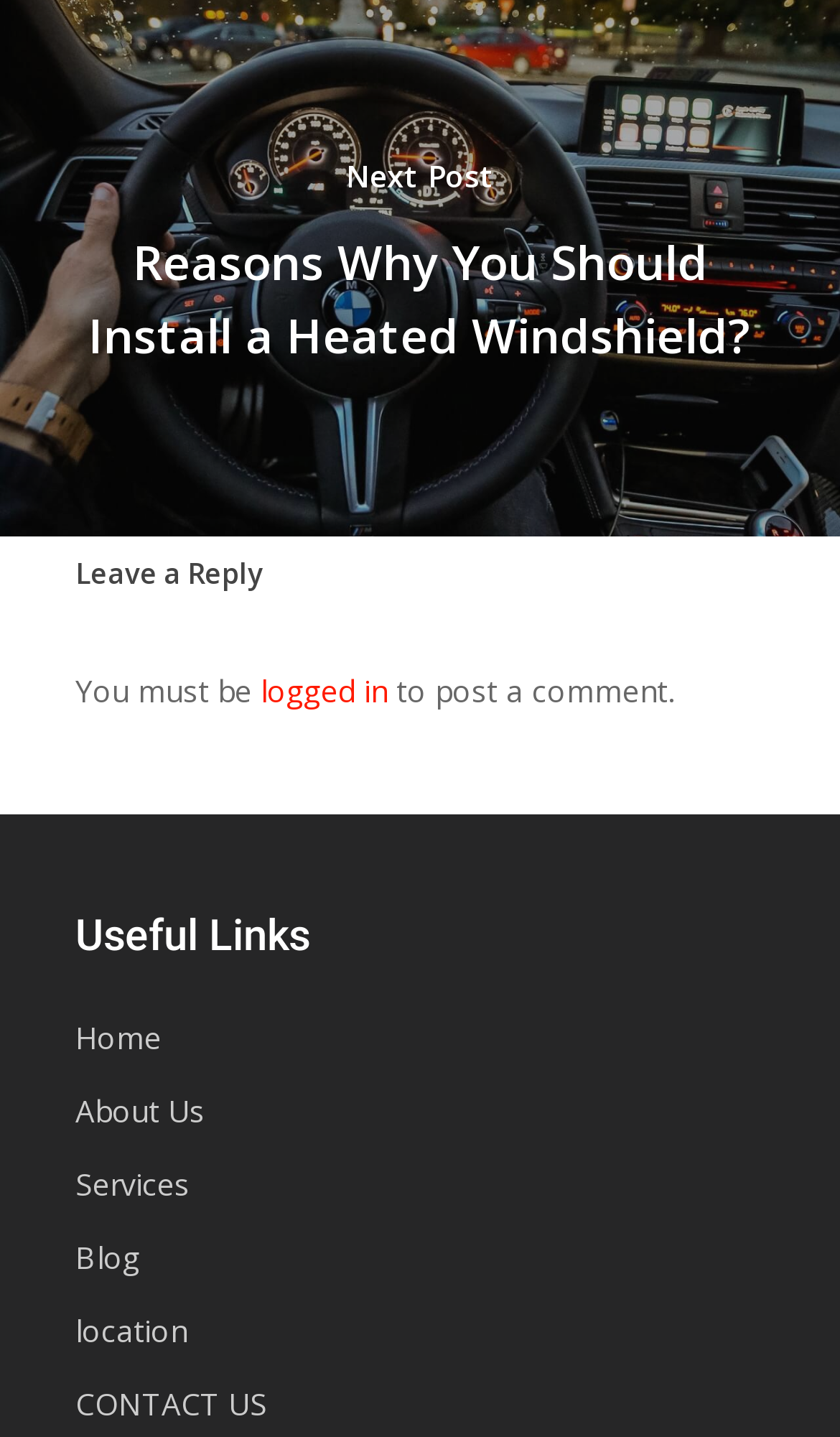What is the position of 'Leave a Reply' on the webpage?
Could you answer the question in a detailed manner, providing as much information as possible?

By comparing the y1, y2 coordinates of the elements, it can be determined that 'Leave a Reply' is above 'You must be logged in' on the webpage.